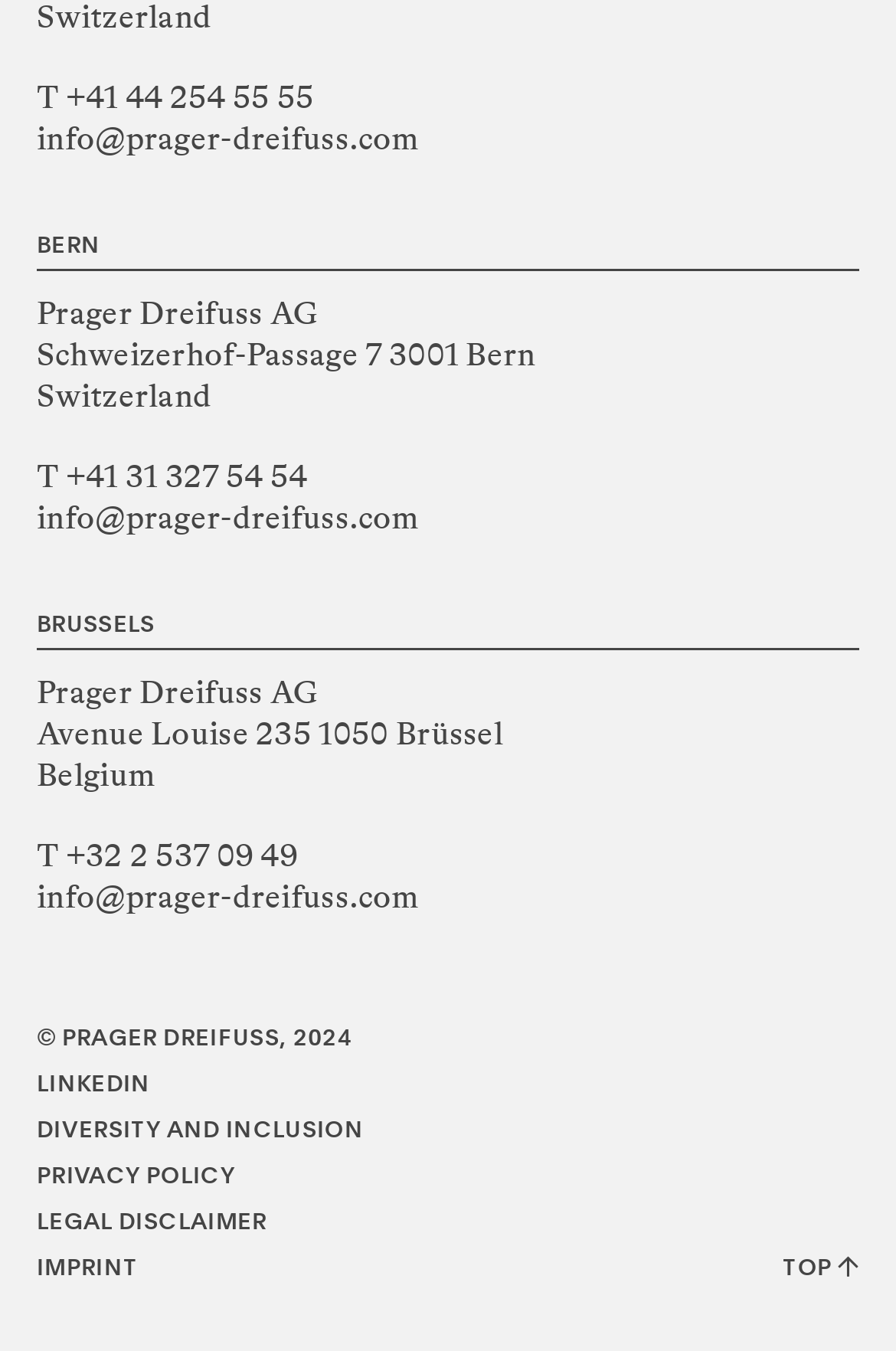Determine the bounding box coordinates for the UI element with the following description: "parent_node: A THOUGHTFUL FAITH PODCAST". The coordinates should be four float numbers between 0 and 1, represented as [left, top, right, bottom].

None